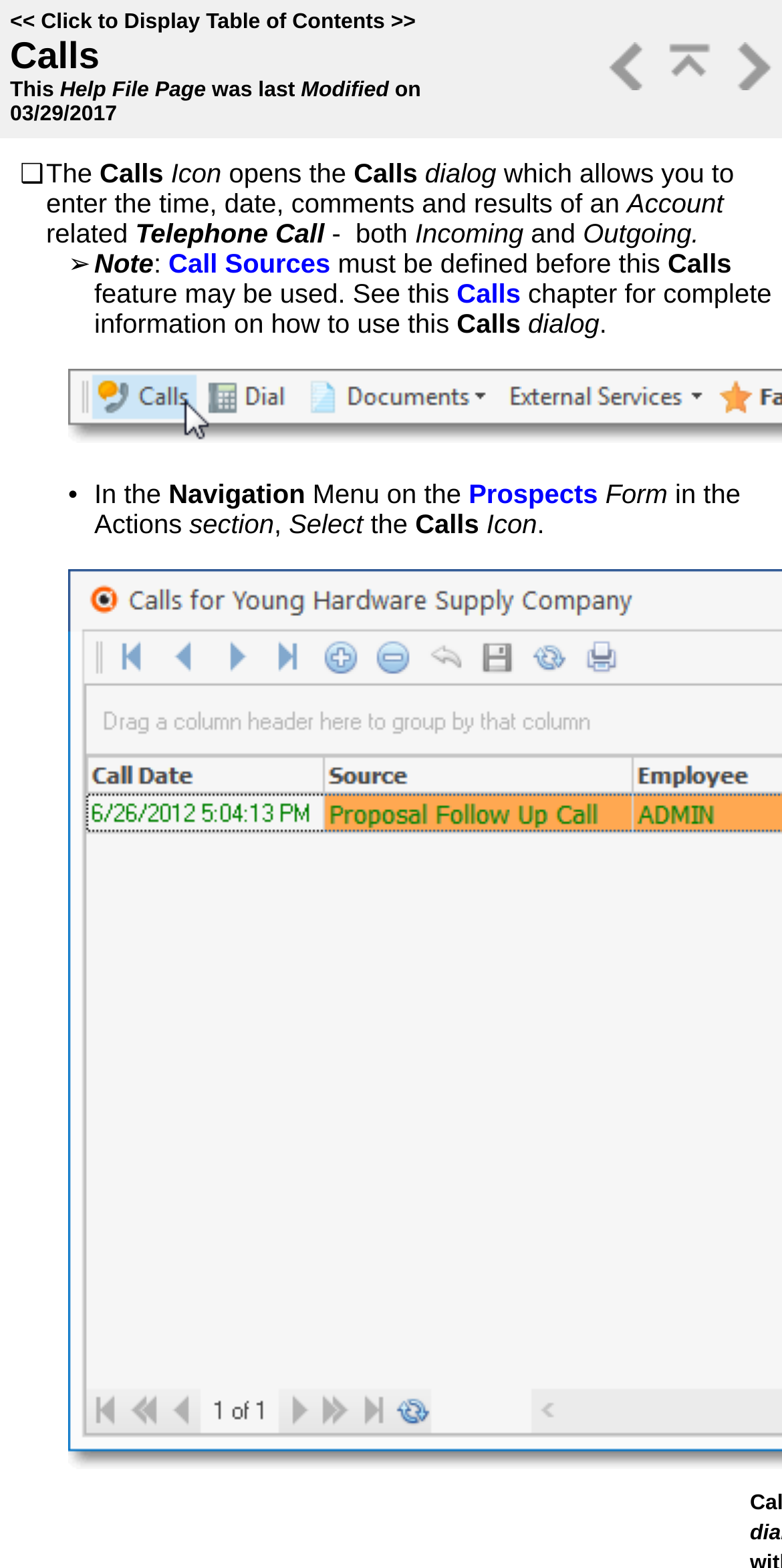What type of call can be recorded using the Calls dialog?
Please answer the question with as much detail as possible using the screenshot.

The Calls dialog allows users to enter the time, date, comments, and results of an account-related telephone call, which can be either incoming or outgoing.